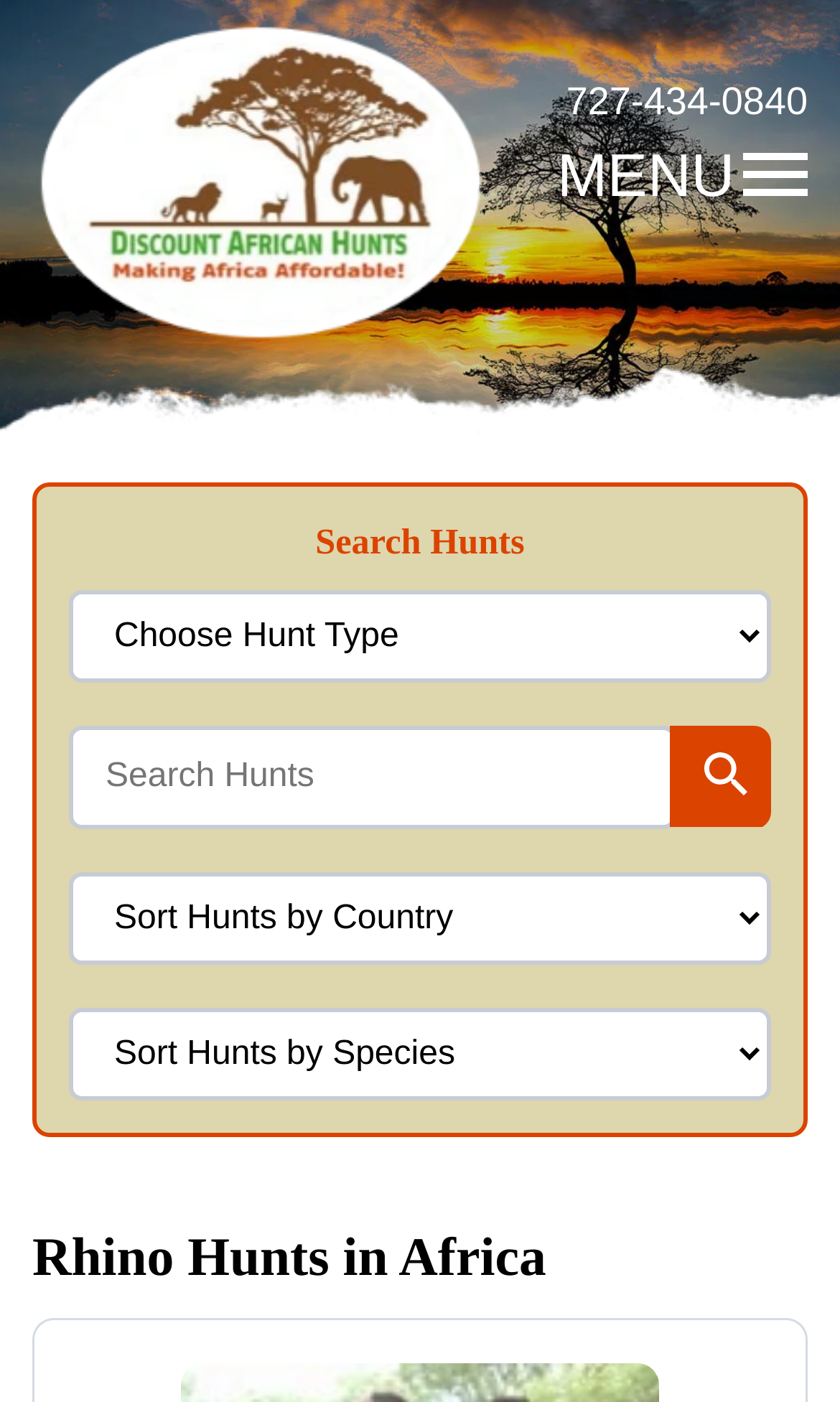Create a detailed summary of all the visual and textual information on the webpage.

The webpage is about rhinoceros hunts in Africa, with a focus on booking hunts with outfitters at discounted prices. At the top left corner, there is a logo of Discount African Hunts, accompanied by a "Home Link". On the top right corner, there are two links: "Call: 727-434-0840" and "Open Menu", which has a dropdown menu with the label "MENU" and an icon.

Below the top navigation, there is a heading "Search Hunts" followed by a combobox to choose the hunt type, a search textbox, and a "Search Hunts Button" with a small icon. This search section takes up most of the width of the page.

Further down, there are two more comboboxes to sort hunts by country and species, respectively. At the very bottom of the page, there is a large heading "Rhino Hunts in Africa" that spans almost the entire width of the page.